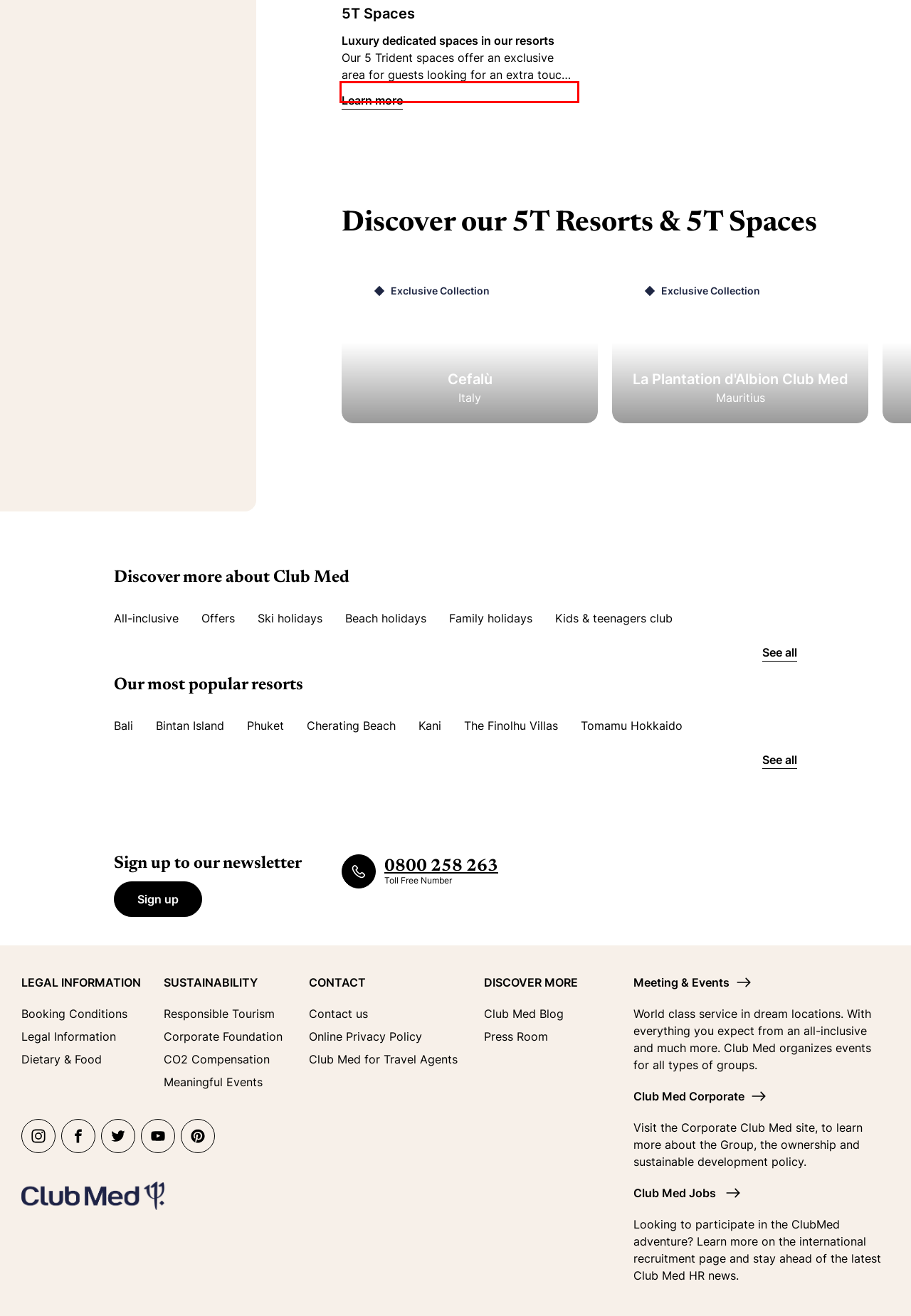Analyze the screenshot of the webpage that features a red bounding box and recognize the text content enclosed within this red bounding box.

Enjoy an oasis of luxury within some of our more popular resorts with our 5-Trident spaces. You’ll enjoy all the benefits of the resort with your own private area to retreat to when you want a little “you” time. As our guest, you’ll enjoy exclusive bars, pools and lounges where you’ll be served champagne by the glass from 6pm everyday.